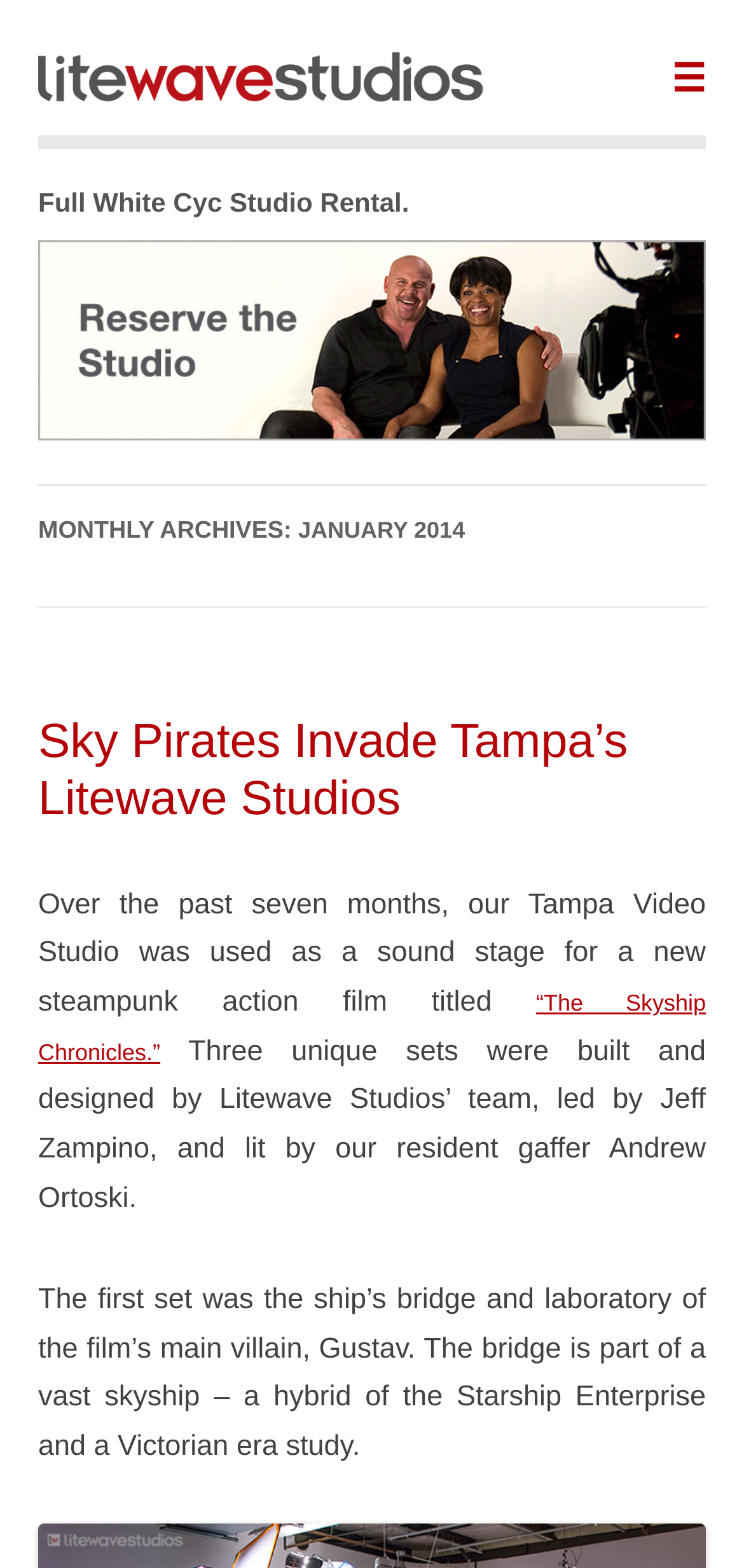Given the description "“The Skyship Chronicles.”", provide the bounding box coordinates of the corresponding UI element.

[0.051, 0.631, 0.949, 0.679]